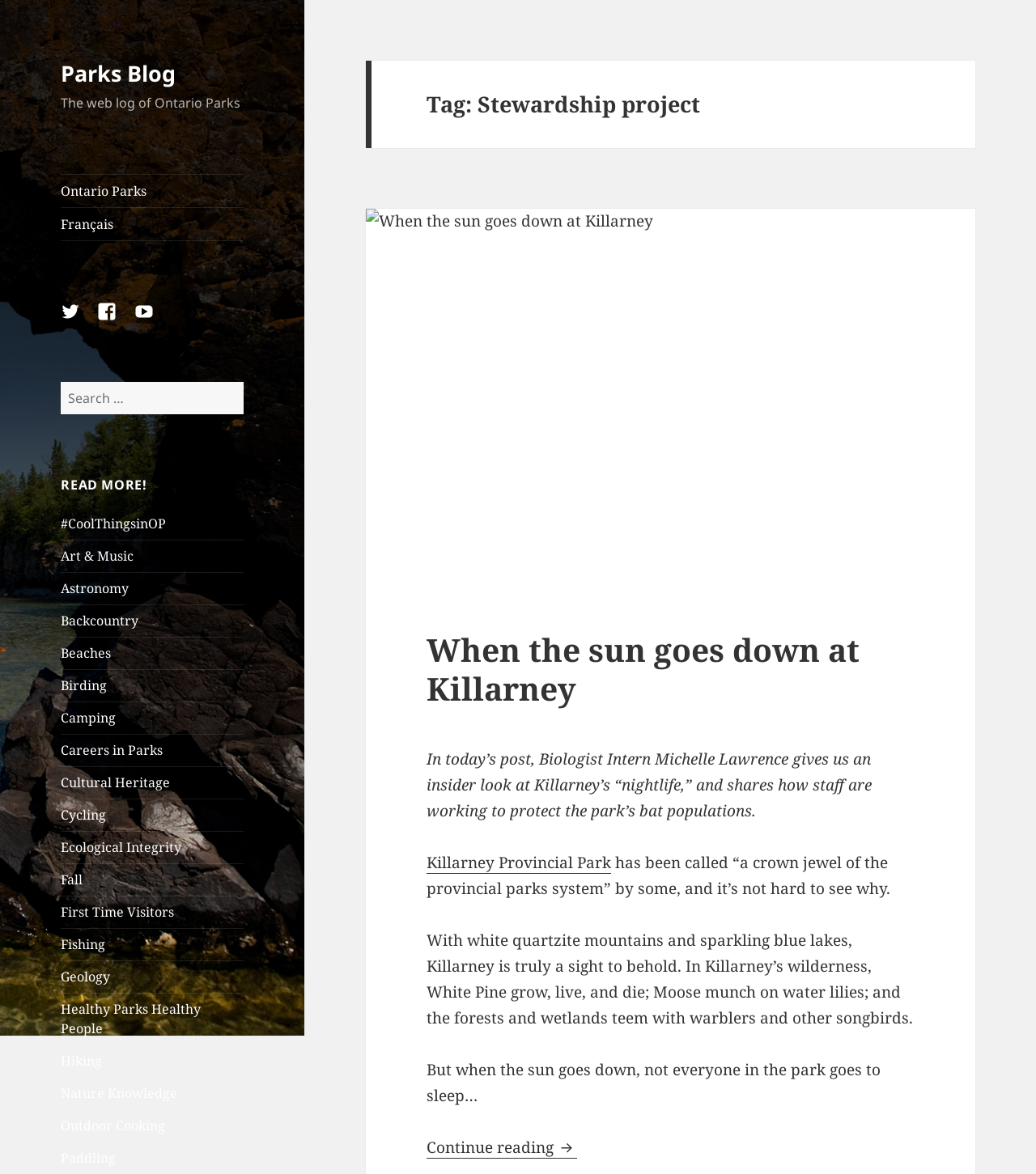Determine the bounding box coordinates in the format (top-left x, top-left y, bottom-right x, bottom-right y). Ensure all values are floating point numbers between 0 and 1. Identify the bounding box of the UI element described by: First Time Visitors

[0.059, 0.769, 0.168, 0.785]